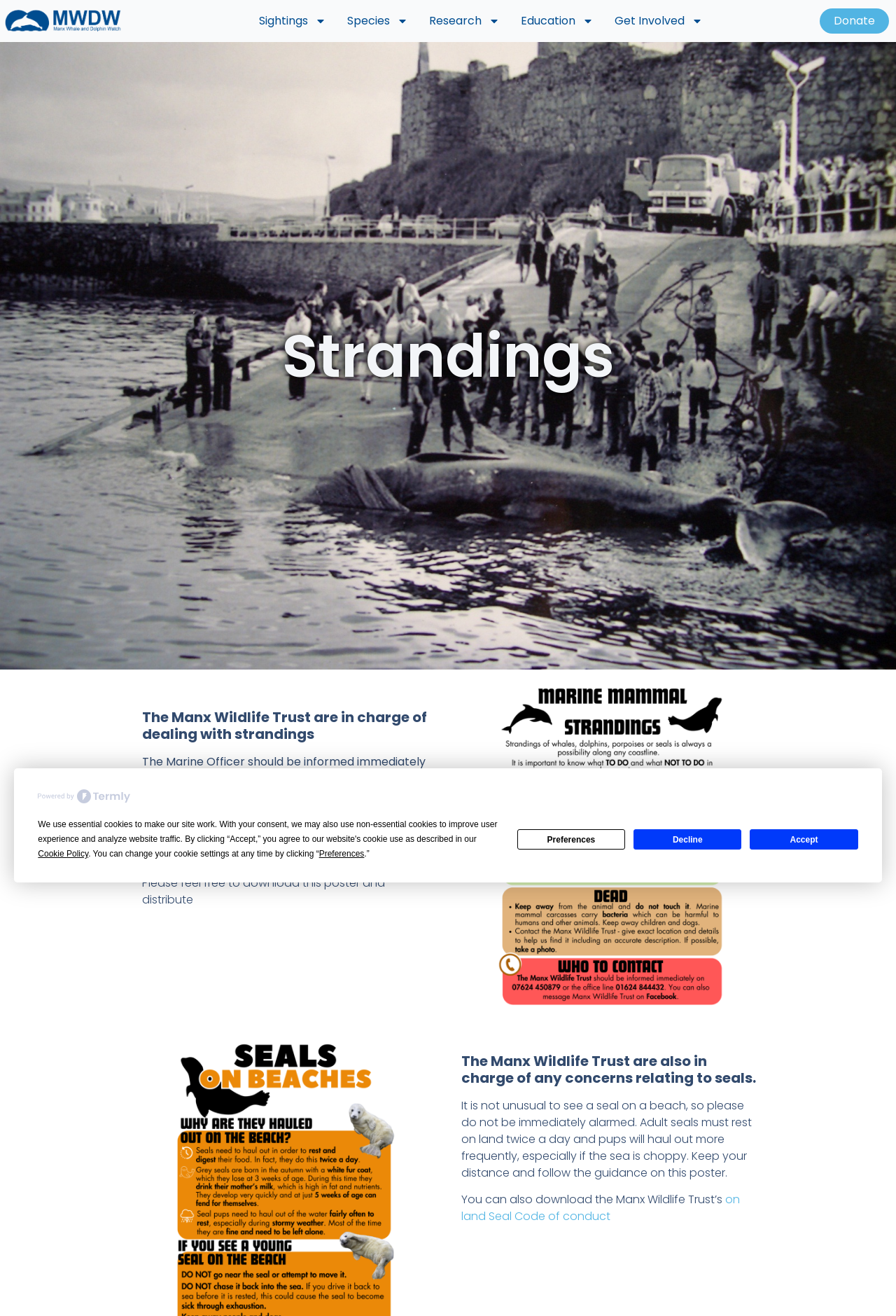Please locate the clickable area by providing the bounding box coordinates to follow this instruction: "Read about 'Strandings'".

[0.207, 0.248, 0.793, 0.293]